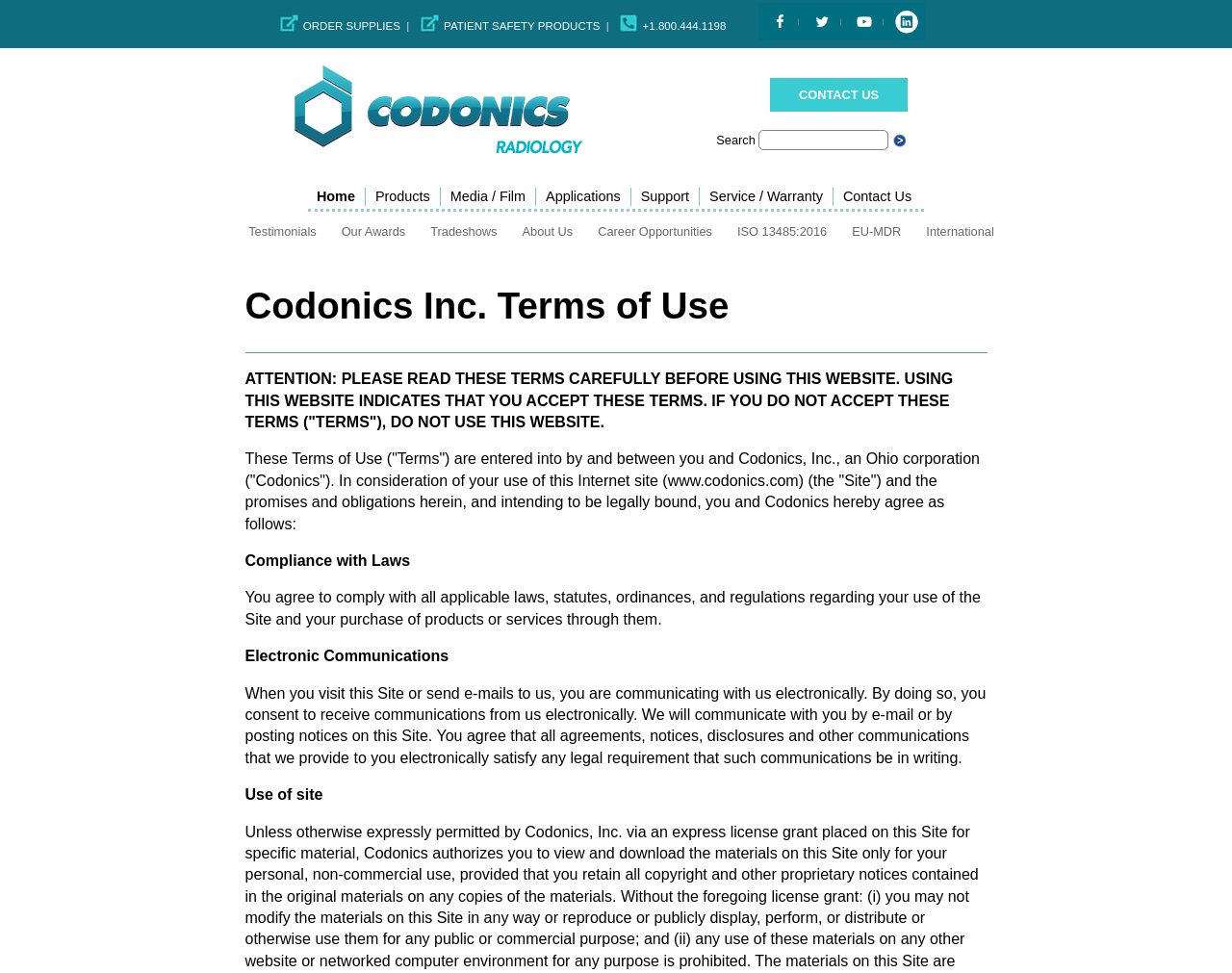Identify the bounding box coordinates of the element to click to follow this instruction: 'Go to Home page'. Ensure the coordinates are four float values between 0 and 1, provided as [left, top, right, bottom].

[0.252, 0.193, 0.297, 0.212]